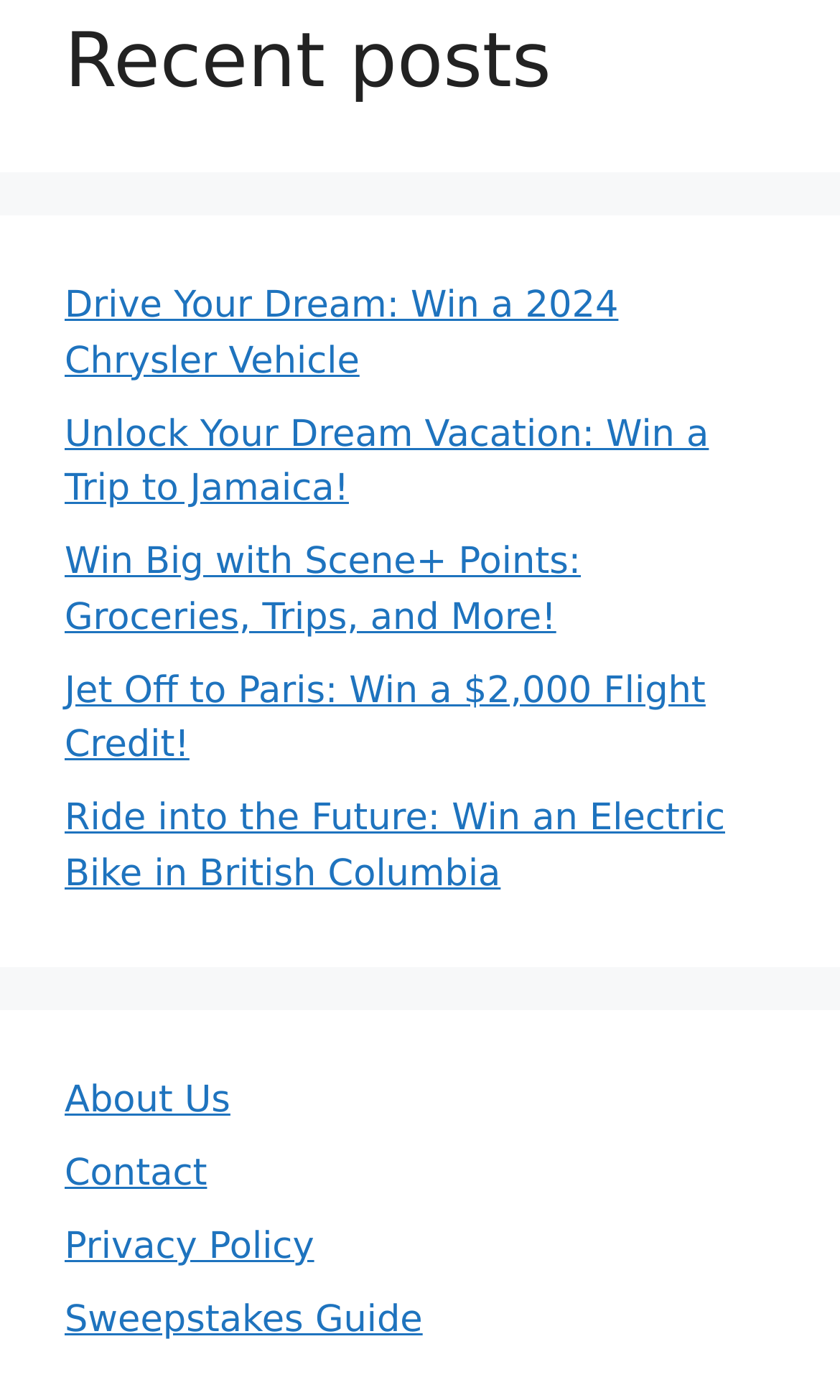Extract the bounding box coordinates of the UI element described by: "Sweepstakes Guide". The coordinates should include four float numbers ranging from 0 to 1, e.g., [left, top, right, bottom].

[0.077, 0.928, 0.503, 0.959]